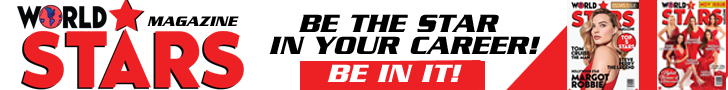Explain what is happening in the image with elaborate details.

This vibrant promotional banner for "WORLD STARS" magazine features bold, eye-catching typography. The top half prominently displays the magazine's title, with "WORLD" in blue and "STARS" in bright red, complemented by a star icon, emphasizing the magazine's focus on celebrity culture. The phrase "BE THE STAR IN YOUR CAREER!" is emphasized in a dynamic font, inviting readers to engage with the content. Below, the call to action "BE IN IT!" further encourages participation. To the right, the banner showcases visually appealing covers of past issues, featuring well-known figures like Margot Robbie, suggesting the magazine's focus on high-profile personalities and trending topics in the entertainment industry. The overall design is bright and motivating, aiming to attract readers' attention and convey the magazine's promise of insider knowledge and inspiration in the world of fame and success.